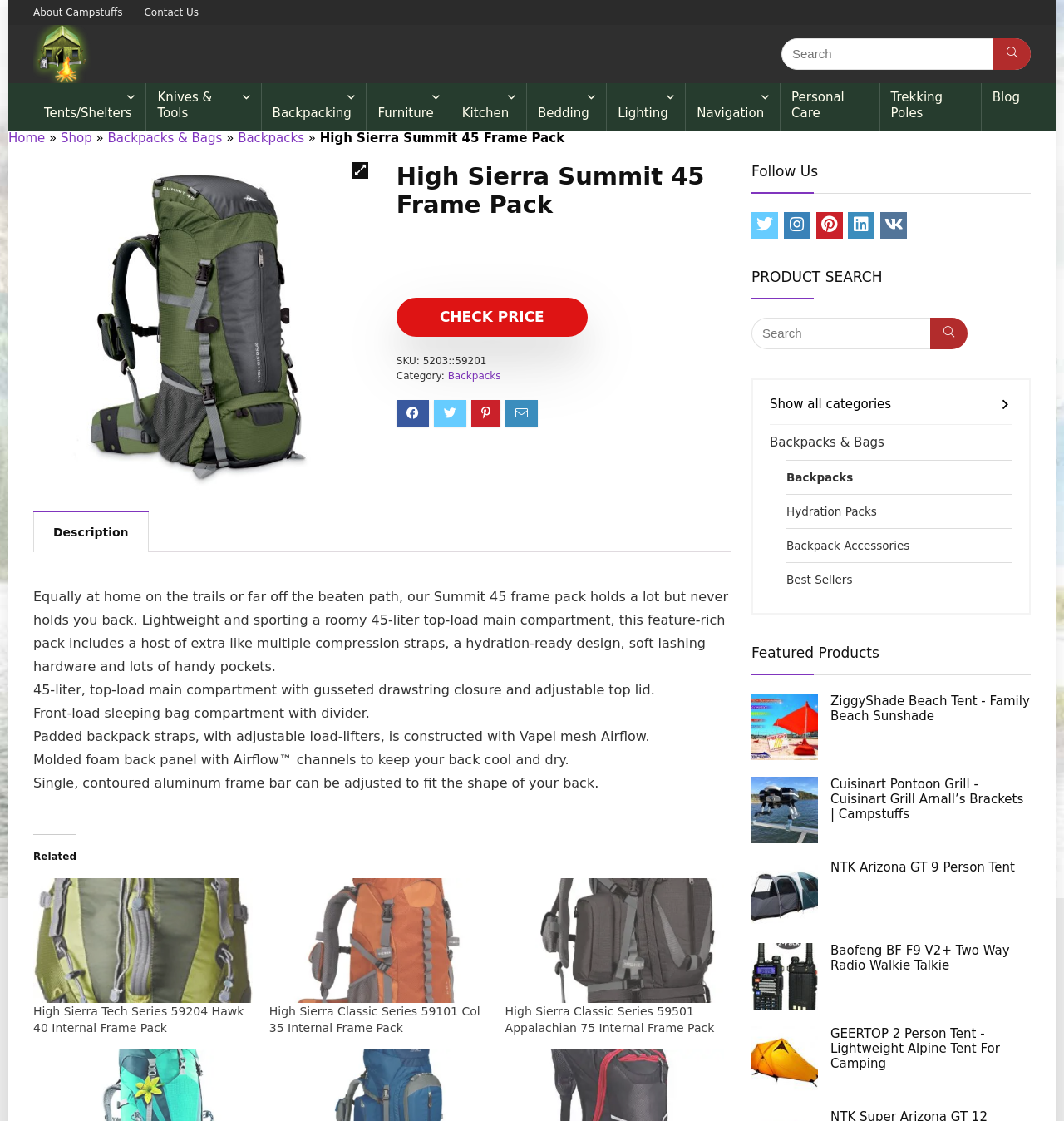From the webpage screenshot, predict the bounding box of the UI element that matches this description: "Kitchen".

[0.424, 0.074, 0.495, 0.116]